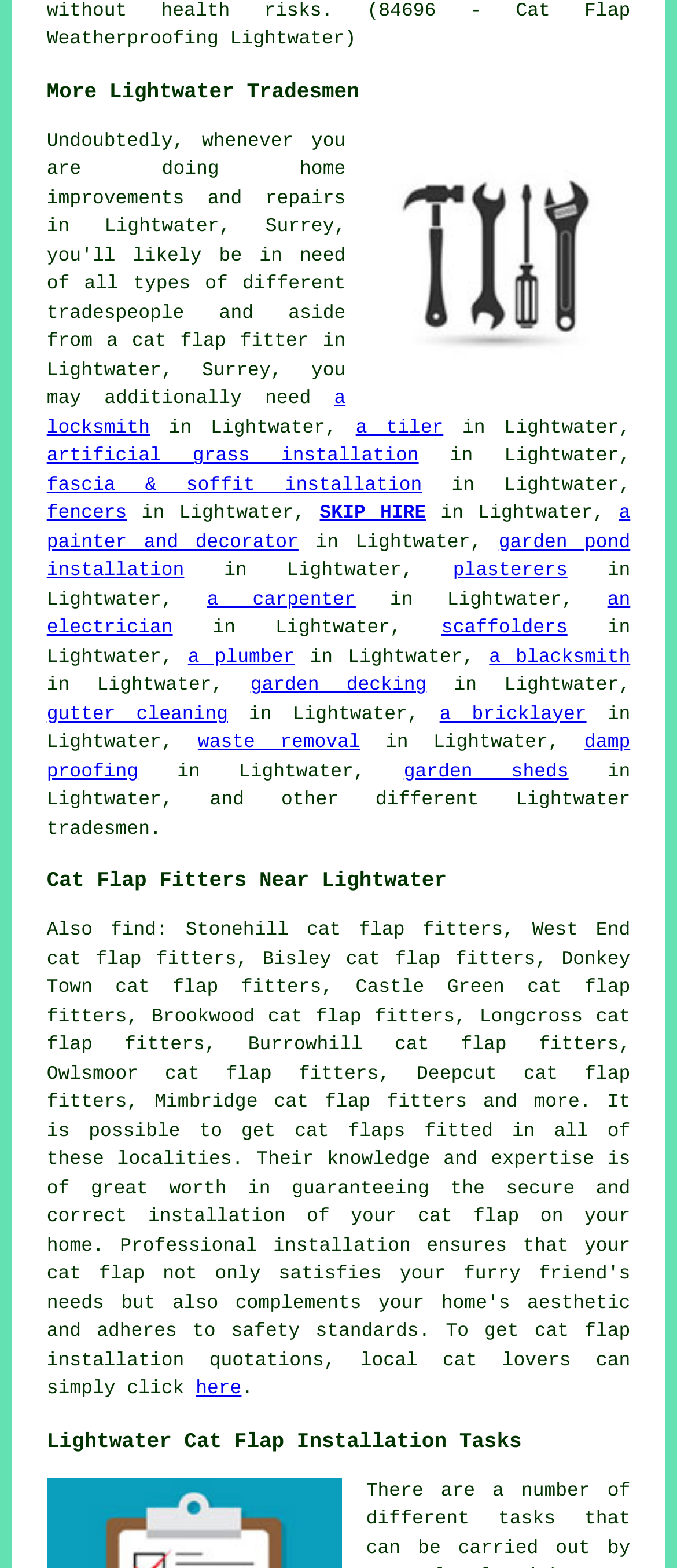Based on the provided description, "here", find the bounding box of the corresponding UI element in the screenshot.

[0.289, 0.88, 0.357, 0.893]